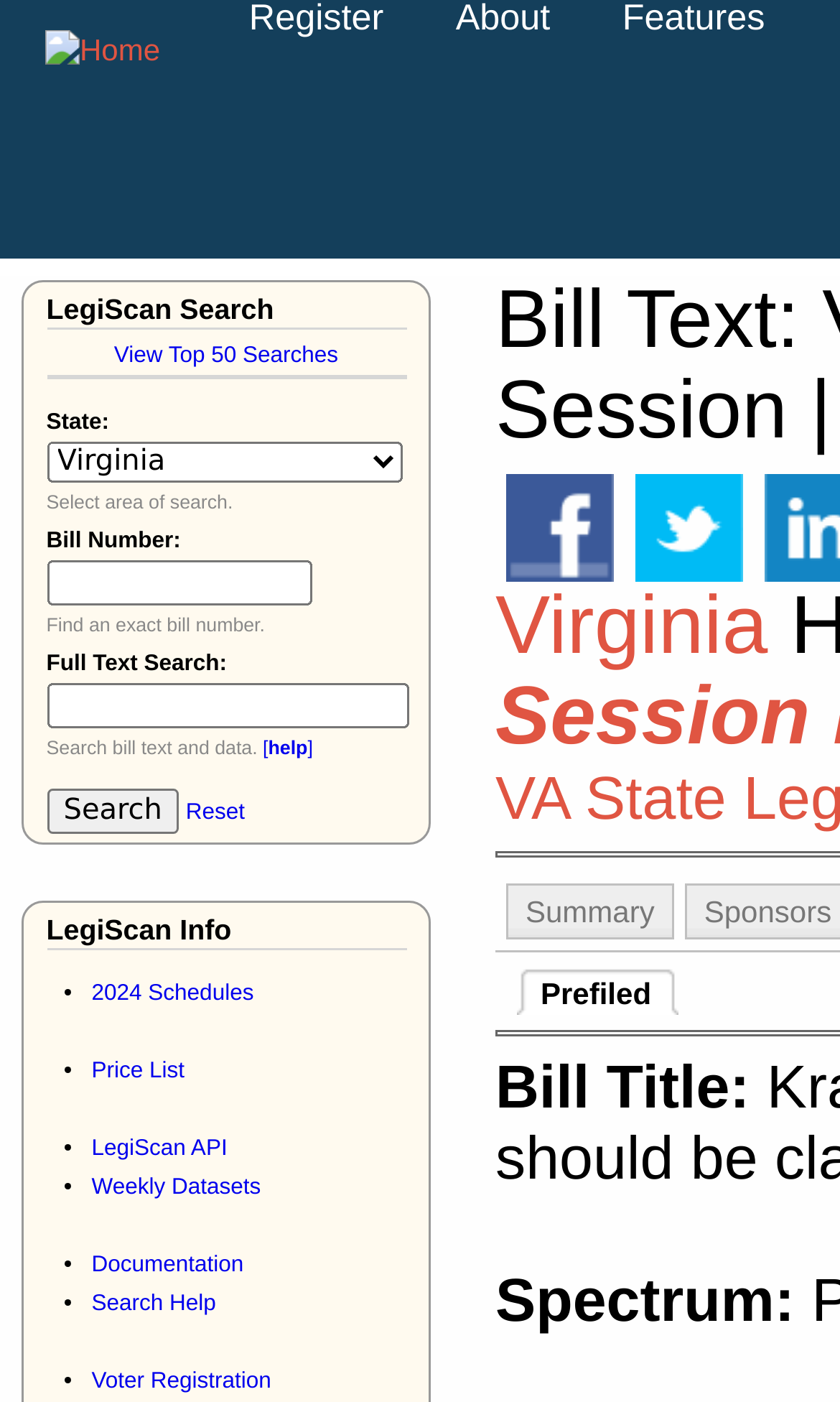Locate the bounding box coordinates of the area where you should click to accomplish the instruction: "Go to the next article".

None